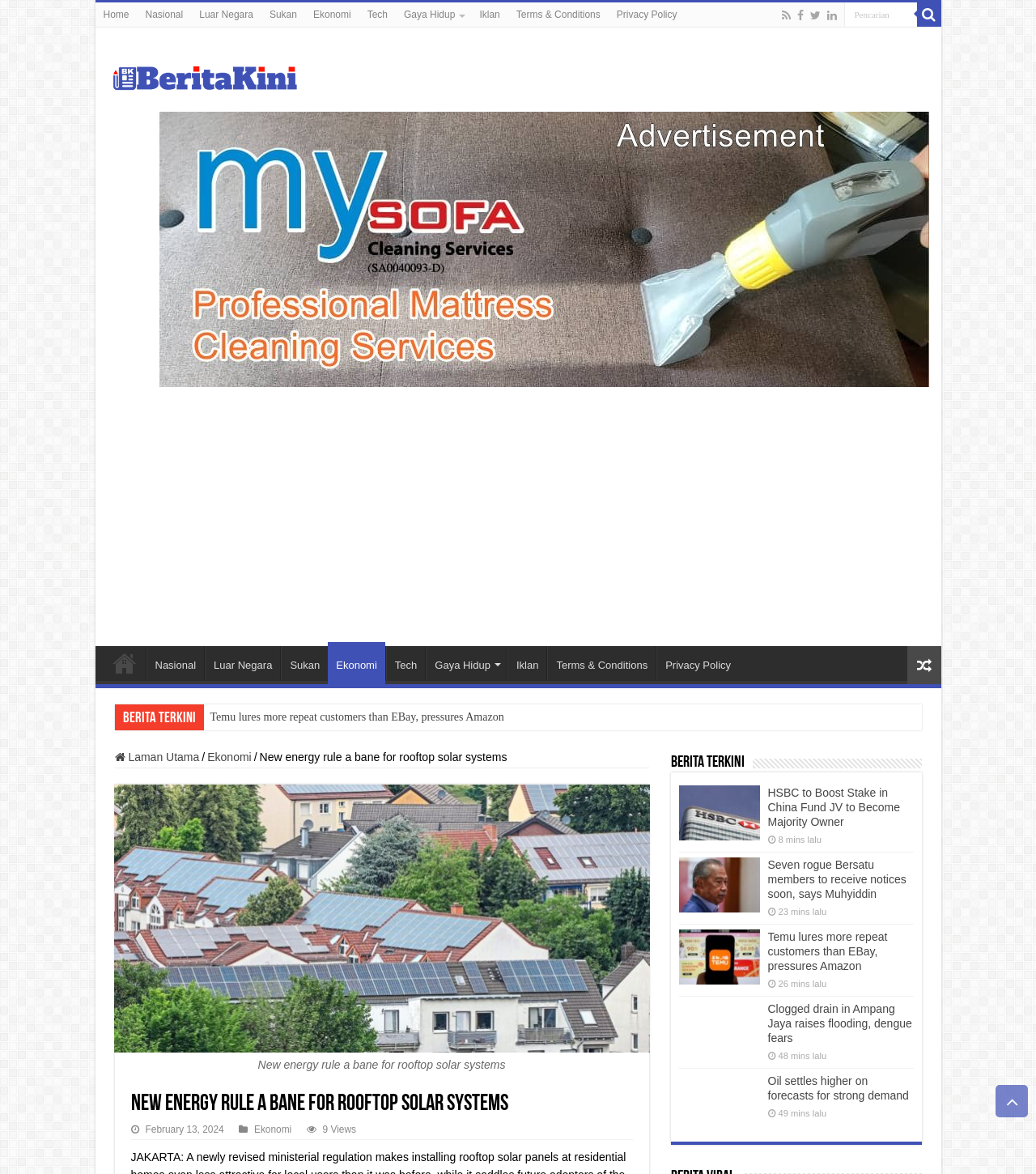Answer this question in one word or a short phrase: What is the position of the link 'Laman Utama'?

Top-left